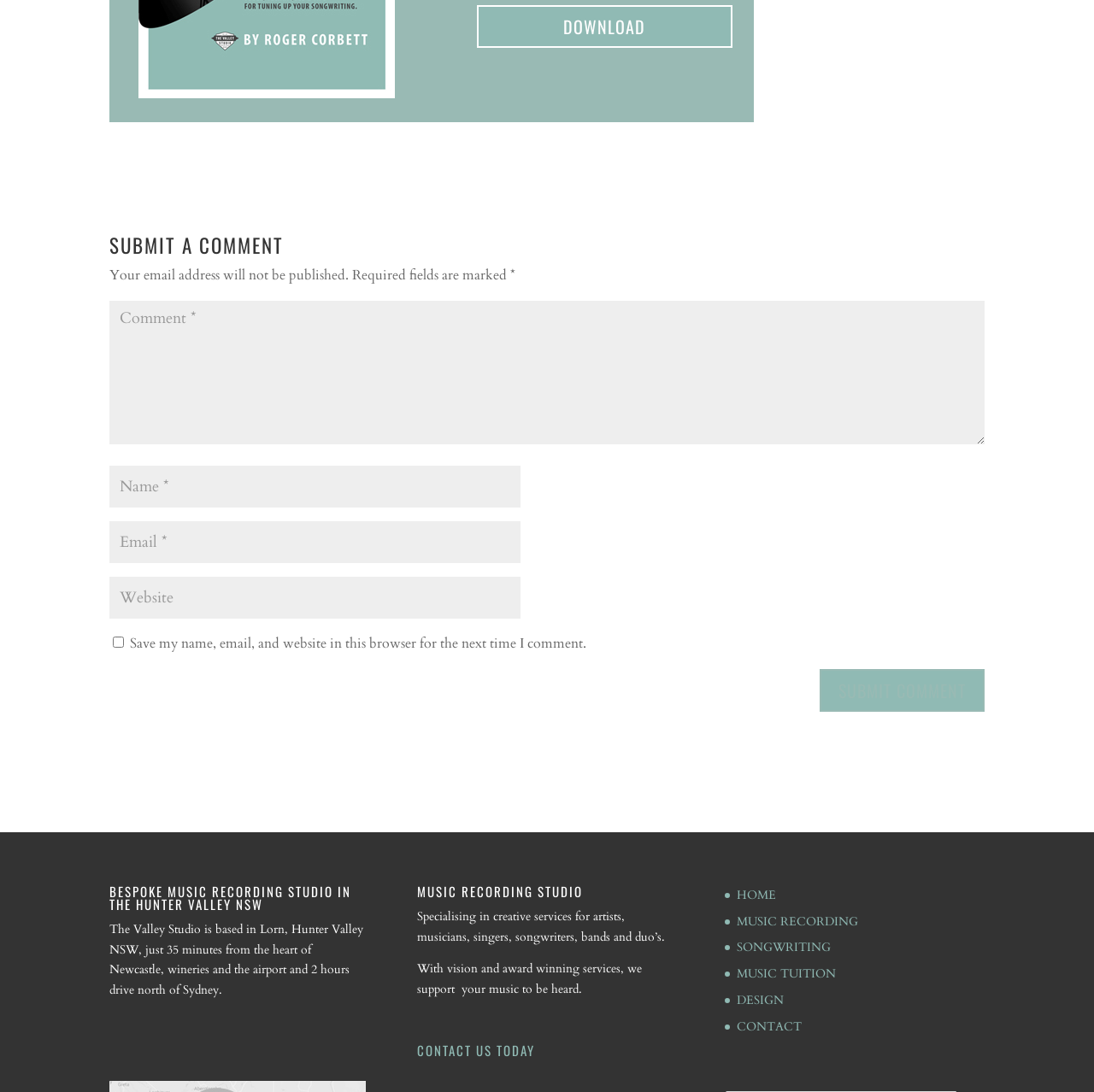Given the description input value="Comment *" name="comment", predict the bounding box coordinates of the UI element. Ensure the coordinates are in the format (top-left x, top-left y, bottom-right x, bottom-right y) and all values are between 0 and 1.

[0.1, 0.275, 0.9, 0.407]